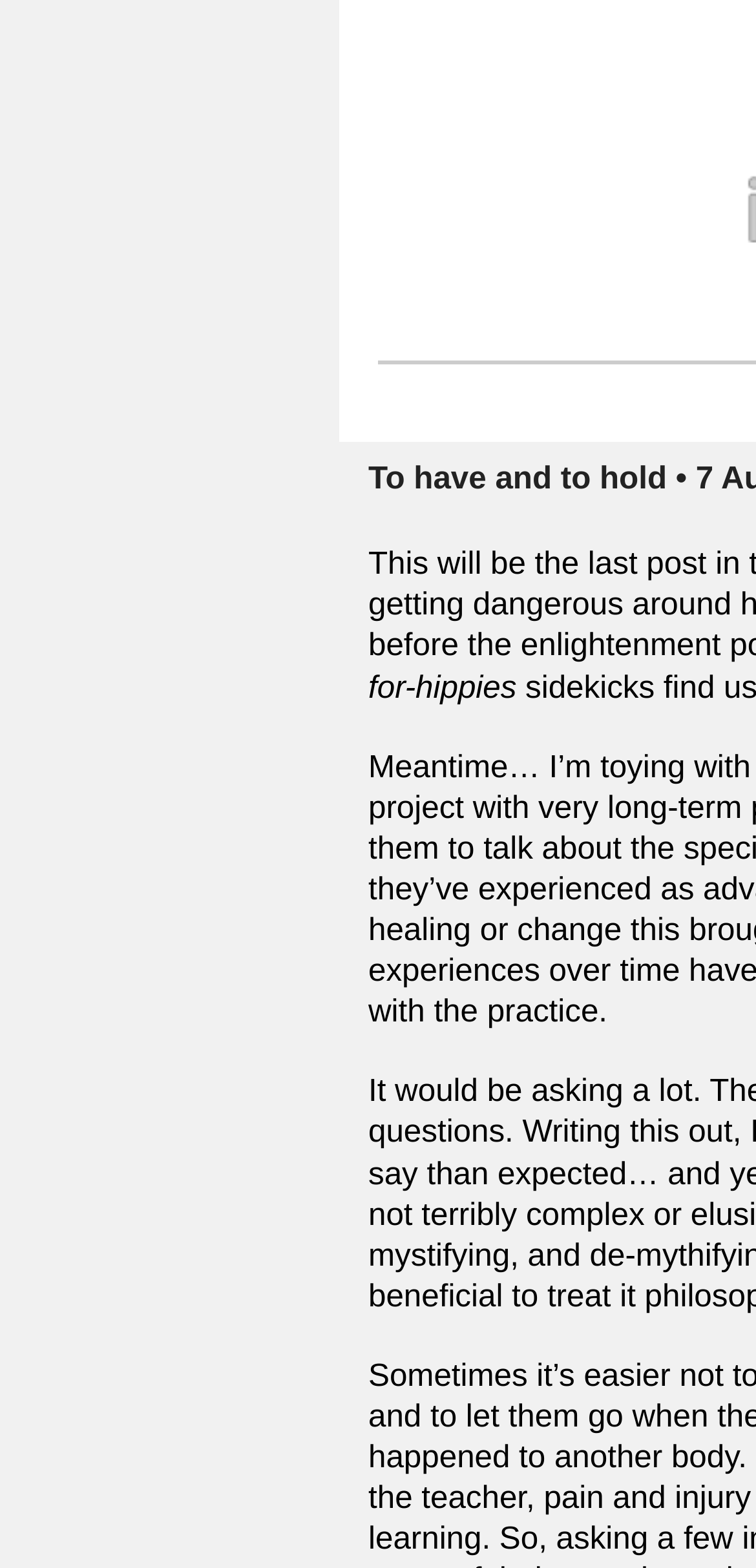Using the element description: "Data security", determine the bounding box coordinates. The coordinates should be in the format [left, top, right, bottom], with values between 0 and 1.

None